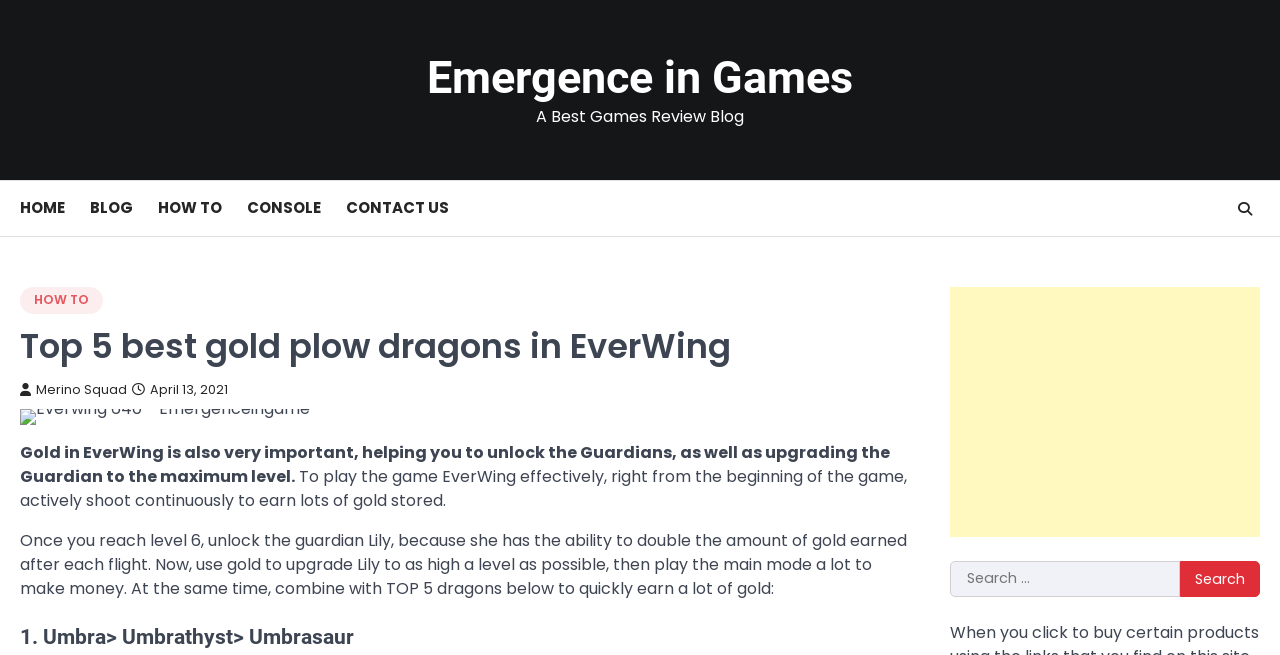Identify the bounding box coordinates for the region to click in order to carry out this instruction: "Search for something". Provide the coordinates using four float numbers between 0 and 1, formatted as [left, top, right, bottom].

[0.742, 0.856, 0.922, 0.911]